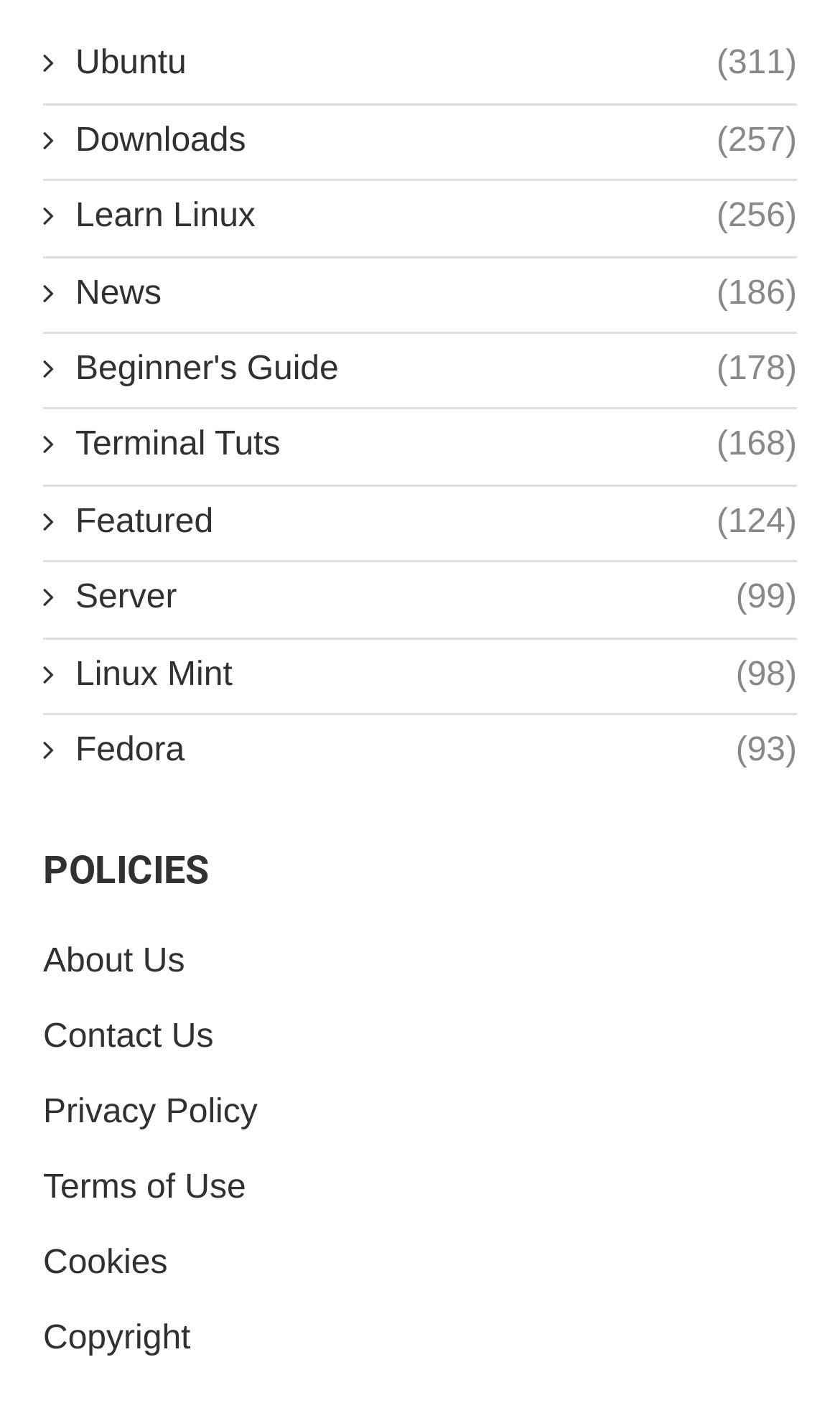Identify the bounding box coordinates of the clickable region necessary to fulfill the following instruction: "Read the Beginner's Guide". The bounding box coordinates should be four float numbers between 0 and 1, i.e., [left, top, right, bottom].

[0.051, 0.246, 0.949, 0.28]